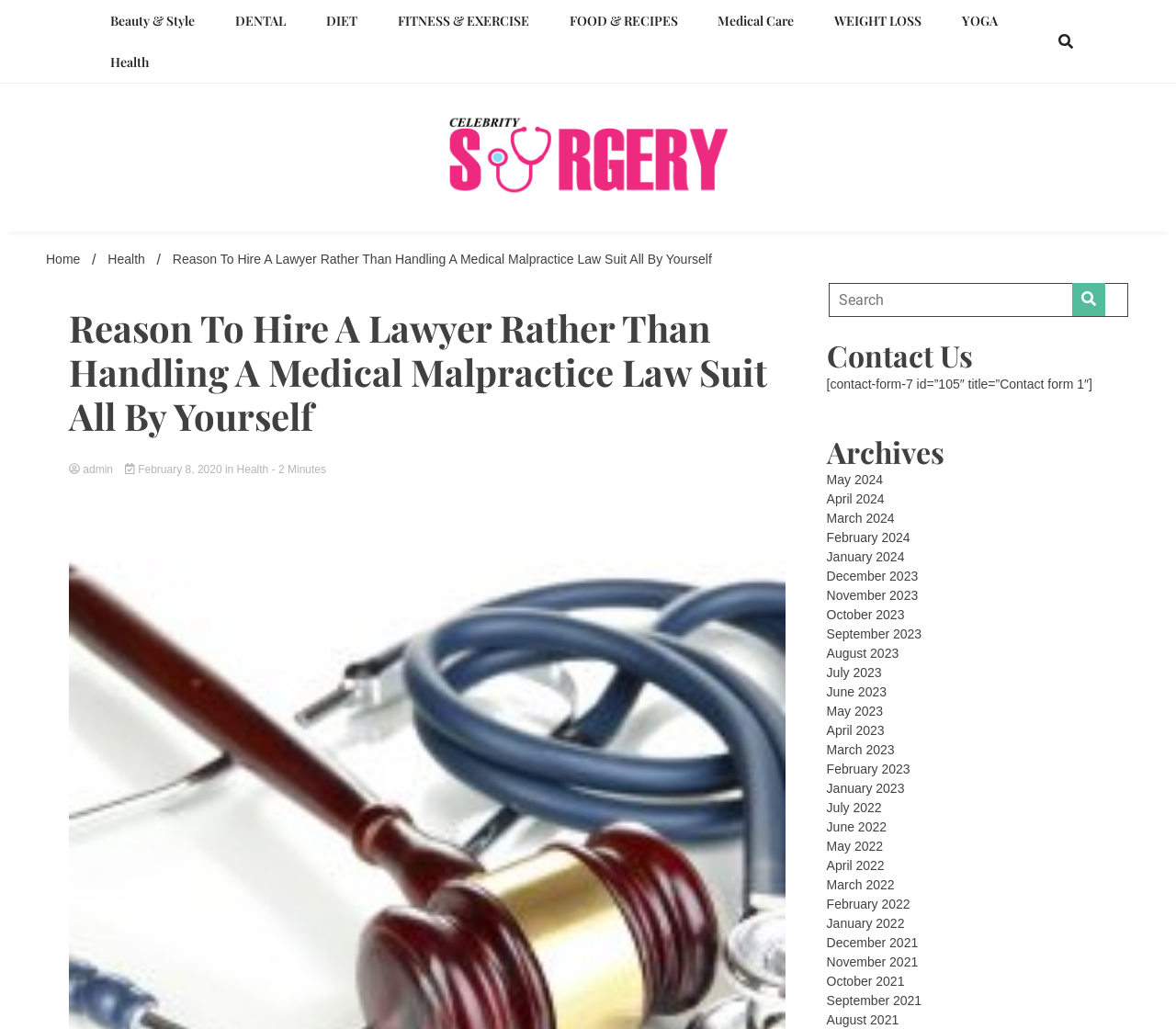Answer with a single word or phrase: 
What is the category of the article?

Health